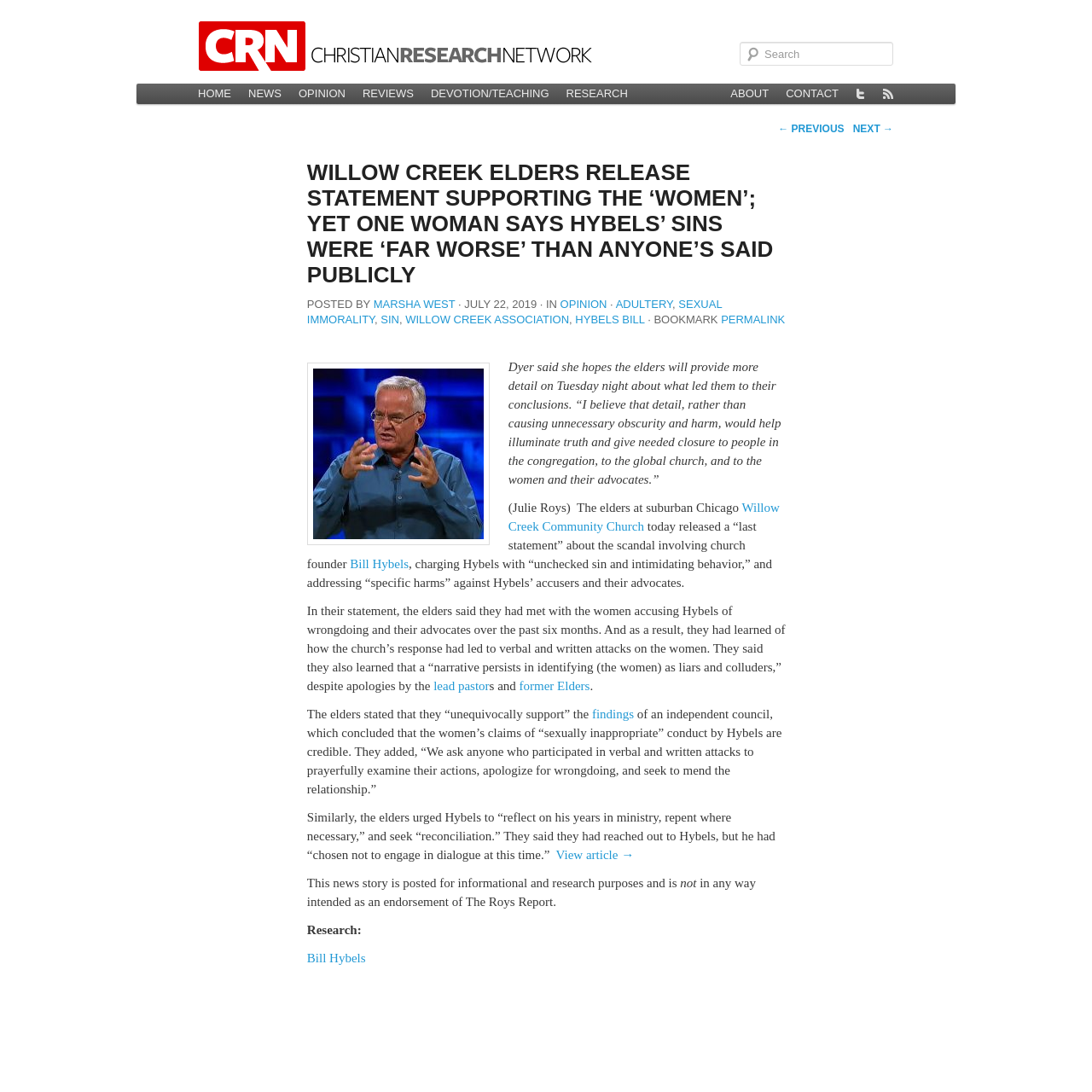What is the topic of the article?
Please answer the question as detailed as possible.

I found the answer by reading the article content, which discusses the scandal involving Bill Hybels, the founder of Willow Creek Community Church, and the response of the church elders to the allegations.